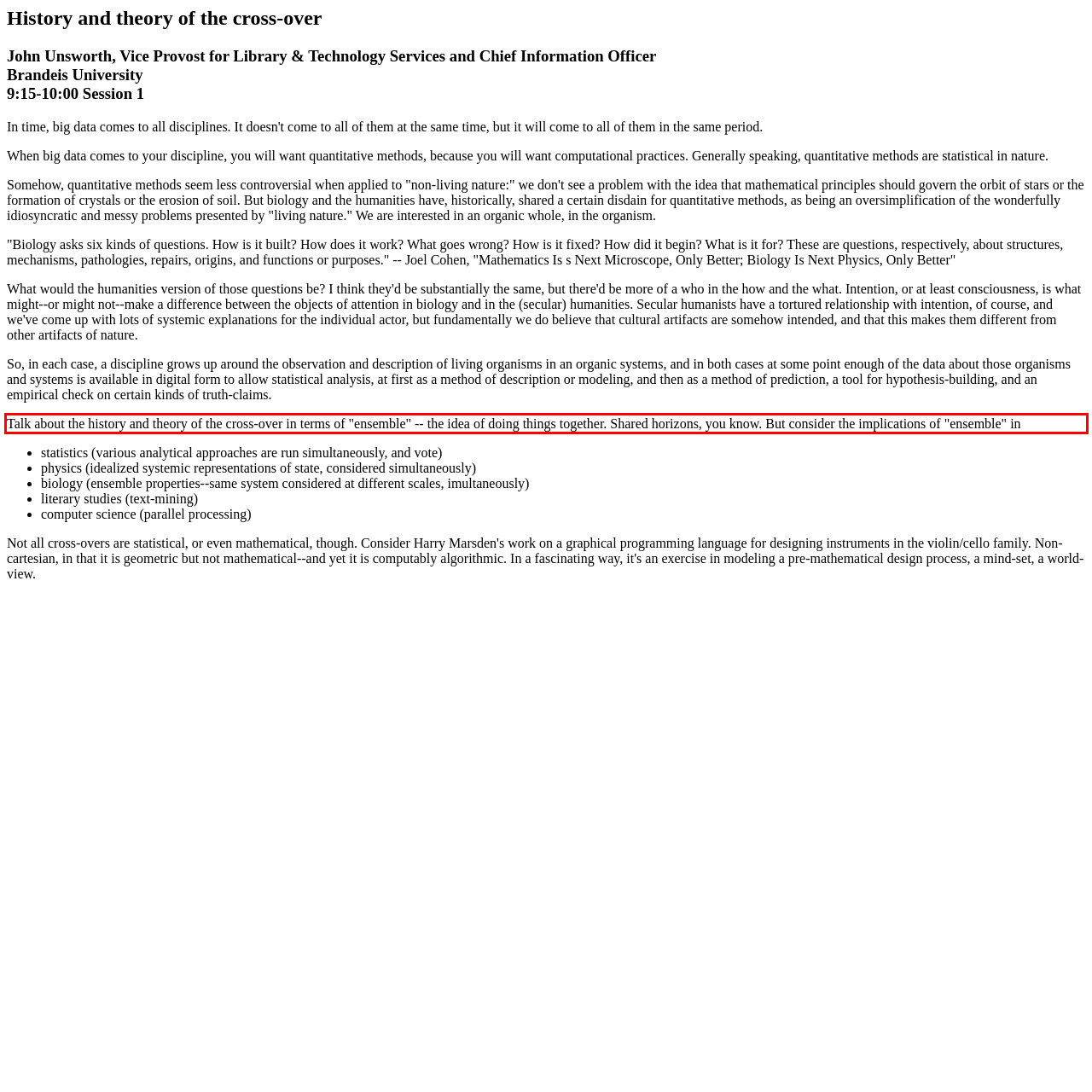Analyze the screenshot of the webpage and extract the text from the UI element that is inside the red bounding box.

Talk about the history and theory of the cross-over in terms of "ensemble" -- the idea of doing things together. Shared horizons, you know. But consider the implications of "ensemble" in